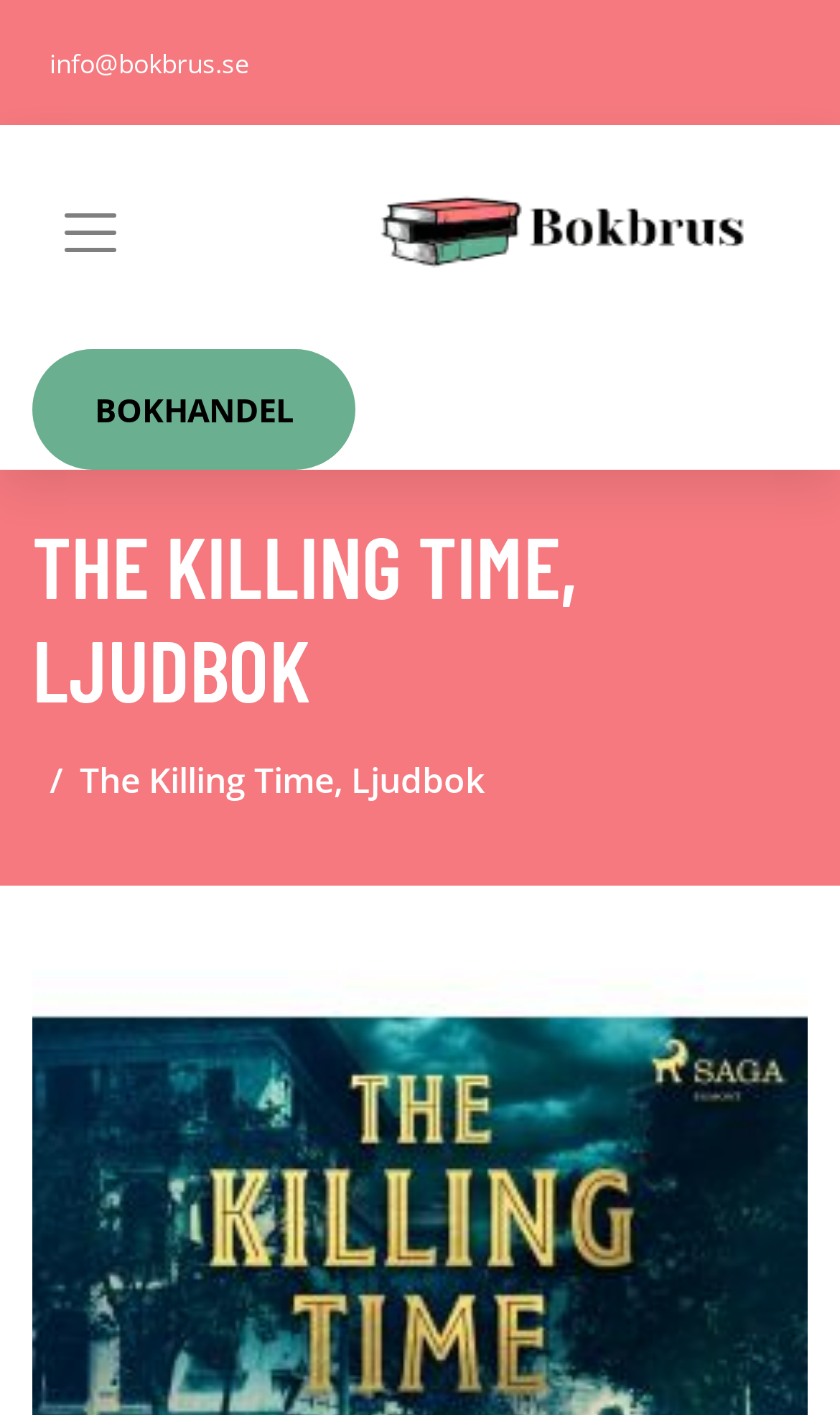Give the bounding box coordinates for the element described as: "info@bokbrus.se".

[0.038, 0.026, 0.318, 0.064]